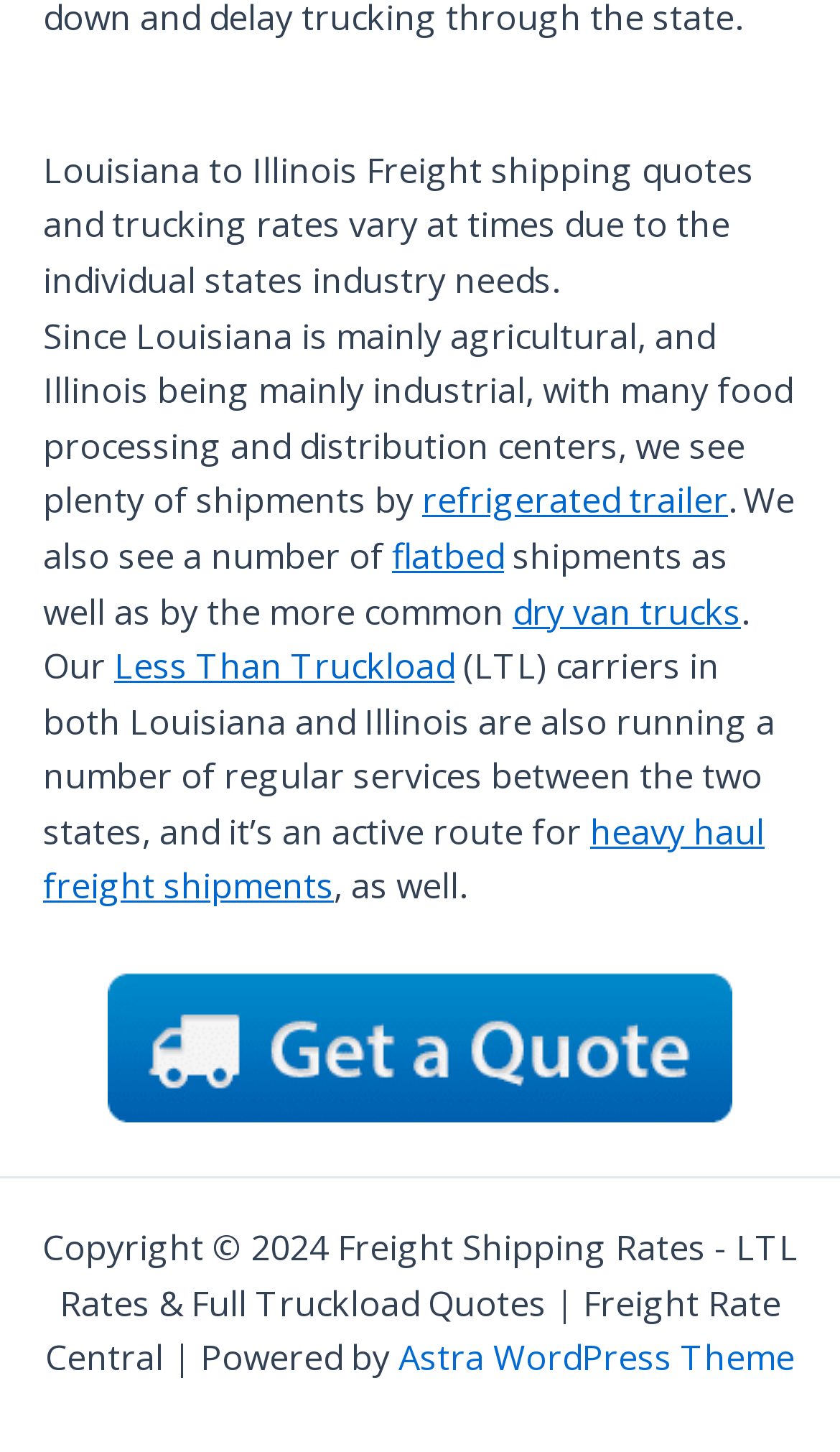Bounding box coordinates are specified in the format (top-left x, top-left y, bottom-right x, bottom-right y). All values are floating point numbers bounded between 0 and 1. Please provide the bounding box coordinate of the region this sentence describes: name="submit" value="Post Comment"

None